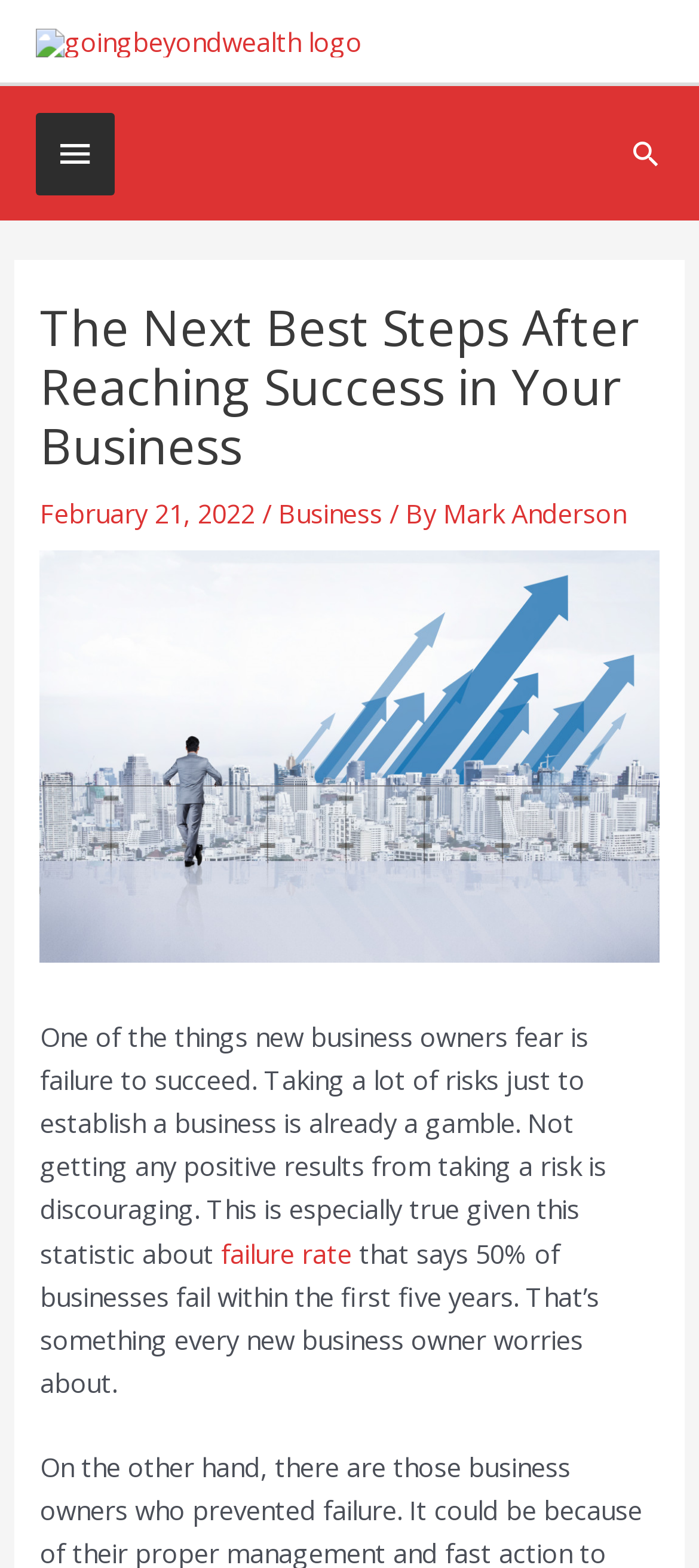Please specify the bounding box coordinates in the format (top-left x, top-left y, bottom-right x, bottom-right y), with values ranging from 0 to 1. Identify the bounding box for the UI component described as follows: parent_node: Below Header

[0.051, 0.072, 0.164, 0.124]